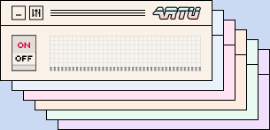Create a detailed narrative of what is happening in the image.

The image showcases a whimsical design representing the "Color themes of ARTU," a virtual meeting assistant. Central to the composition is a stylized window that exudes a retro aesthetic, featuring various pastel-colored layers stacked behind it. The window includes an interactive toggle switch labeled "ON" and "OFF," suggesting functionality and user engagement. The upper side of the window displays the name "ARTU" in a playful font, further enhancing the vintage vibe. This visual captures the essence of customization, signaling that users can now enjoy a selection of vibrant themes to personalize their experience while using the ARTU assistant.